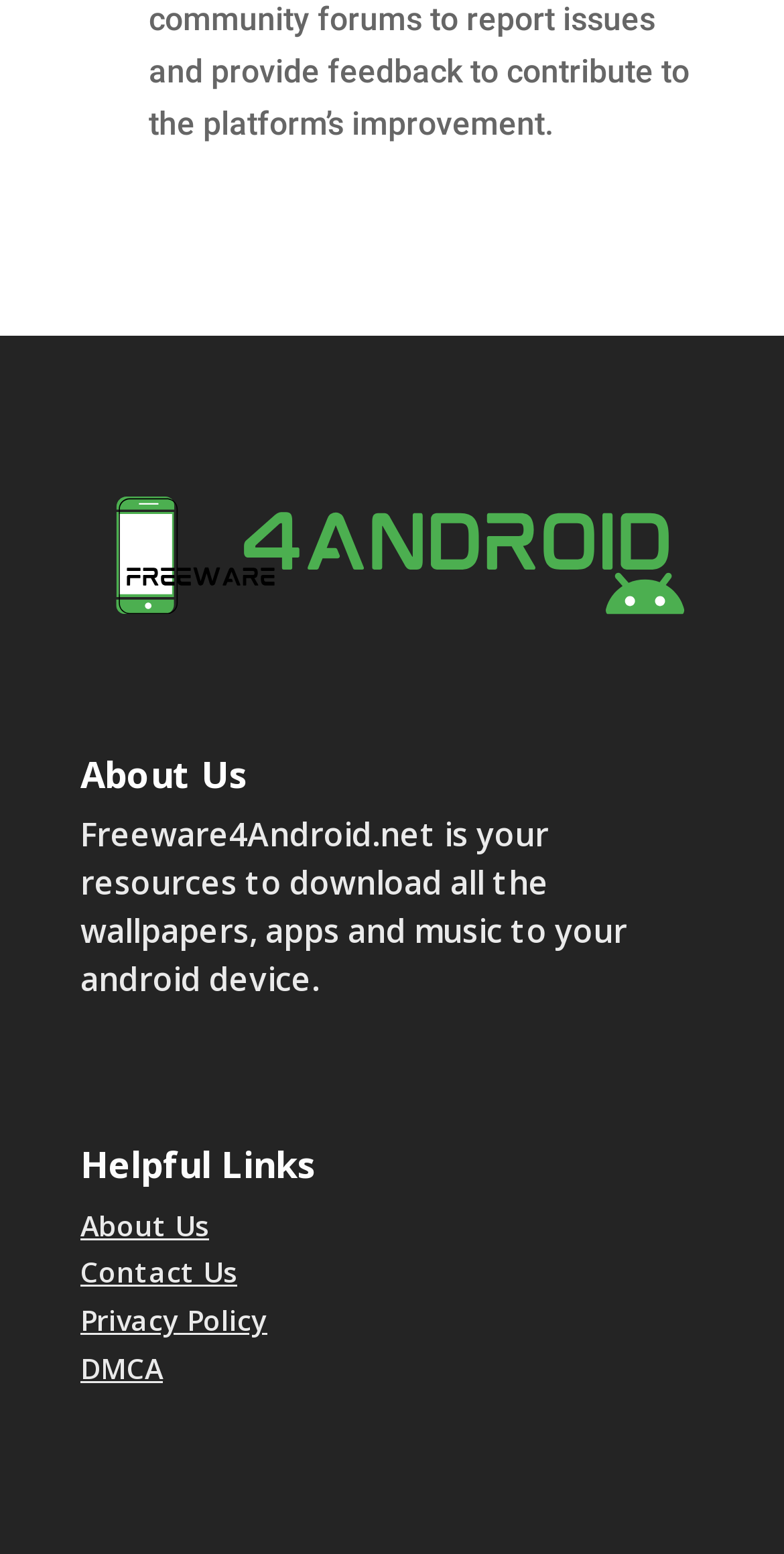Bounding box coordinates are specified in the format (top-left x, top-left y, bottom-right x, bottom-right y). All values are floating point numbers bounded between 0 and 1. Please provide the bounding box coordinate of the region this sentence describes: Privacy Policy

[0.103, 0.837, 0.341, 0.862]